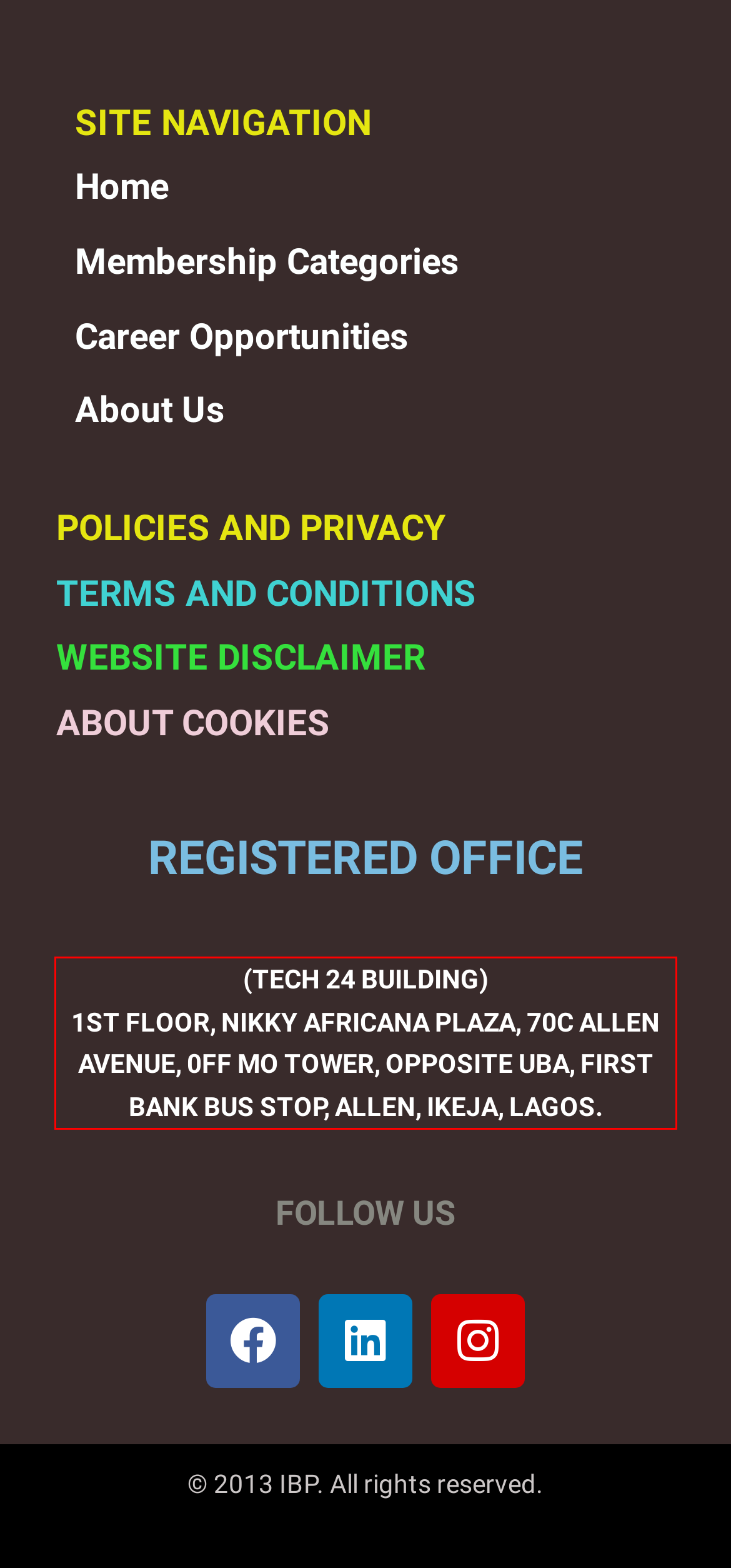Extract and provide the text found inside the red rectangle in the screenshot of the webpage.

(TECH 24 BUILDING) 1ST FLOOR, NIKKY AFRICANA PLAZA, 70C ALLEN AVENUE, 0FF MO TOWER, OPPOSITE UBA, FIRST BANK BUS STOP, ALLEN, IKEJA, LAGOS.